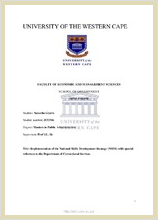Answer the question briefly using a single word or phrase: 
What faculty is the document from?

Faculty of Economic and Management Sciences